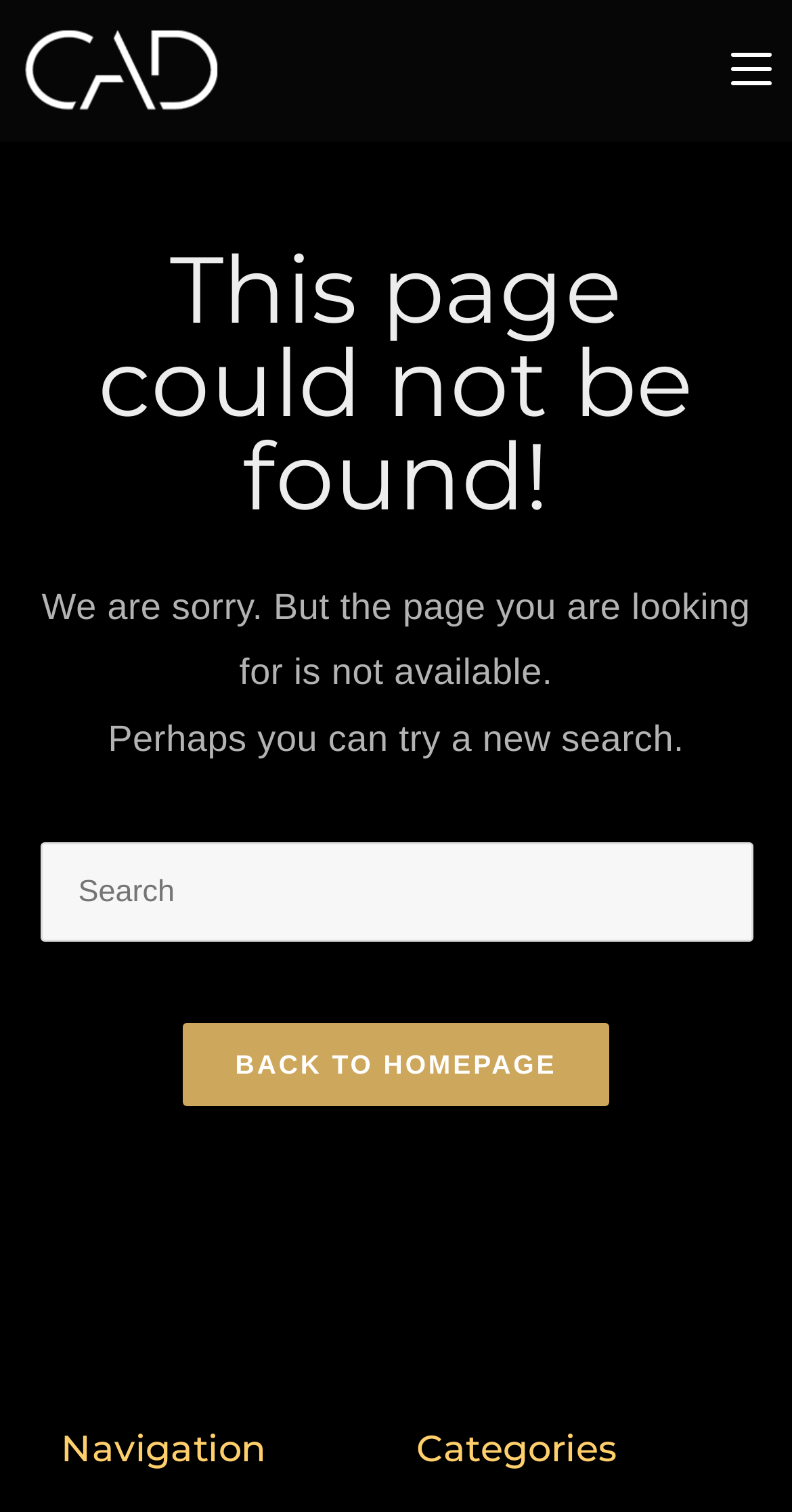Identify the bounding box of the UI element described as follows: "Boys will be Noise". Provide the coordinates as four float numbers in the range of 0 to 1 [left, top, right, bottom].

None